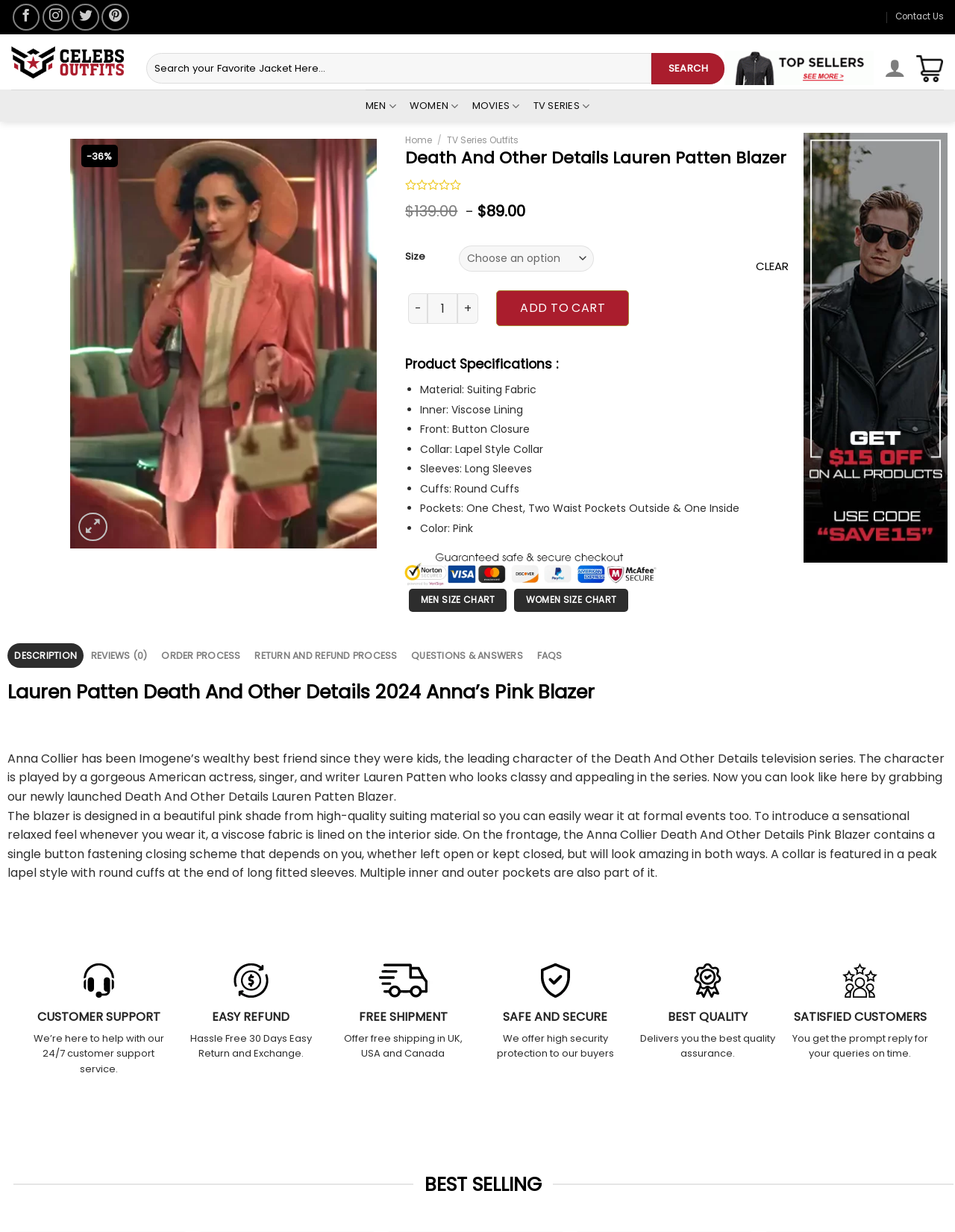Determine the main headline from the webpage and extract its text.

Death And Other Details Lauren Patten Blazer